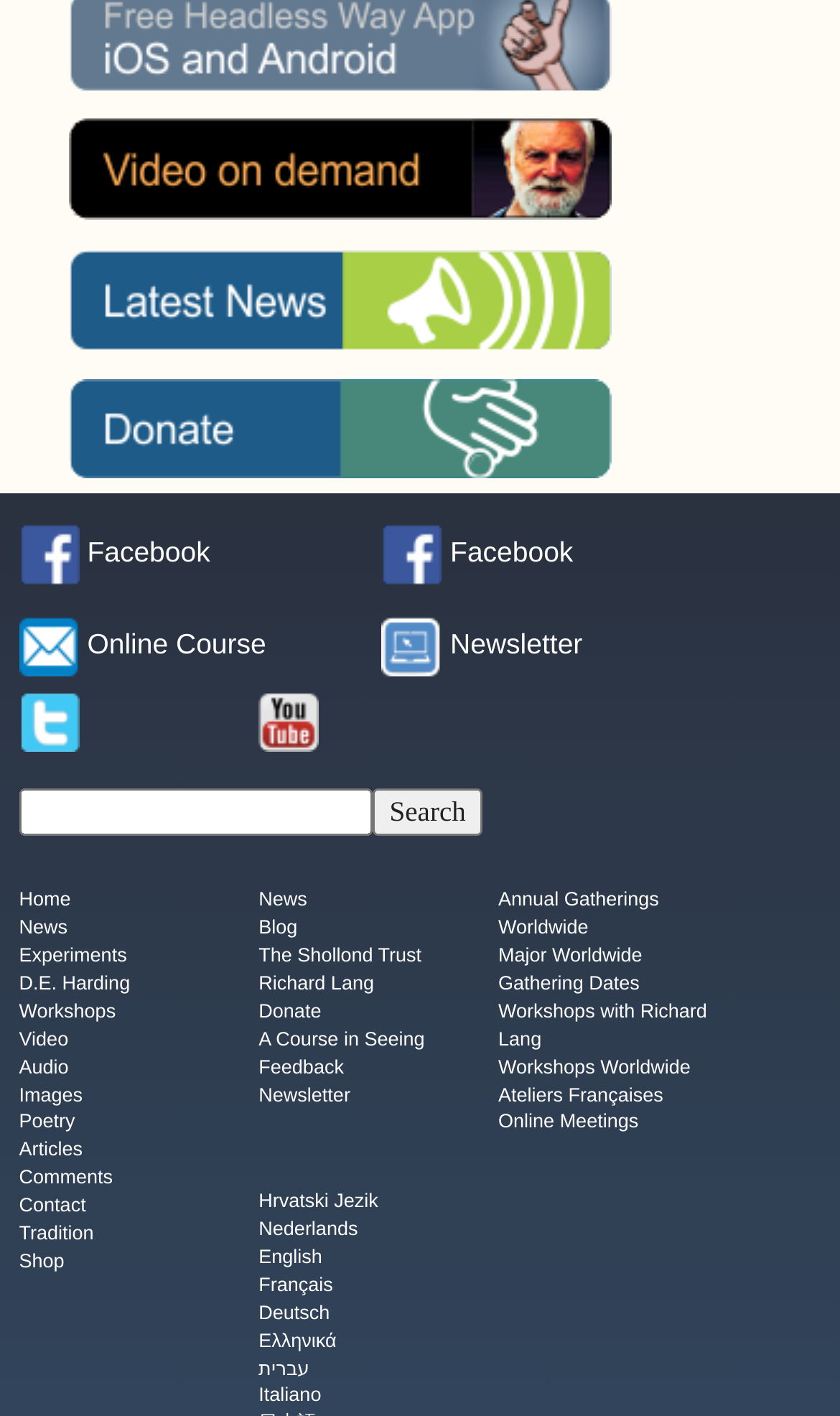Determine the bounding box coordinates for the area that should be clicked to carry out the following instruction: "Click here to get the free Headless iPhone app".

[0.081, 0.017, 0.727, 0.038]